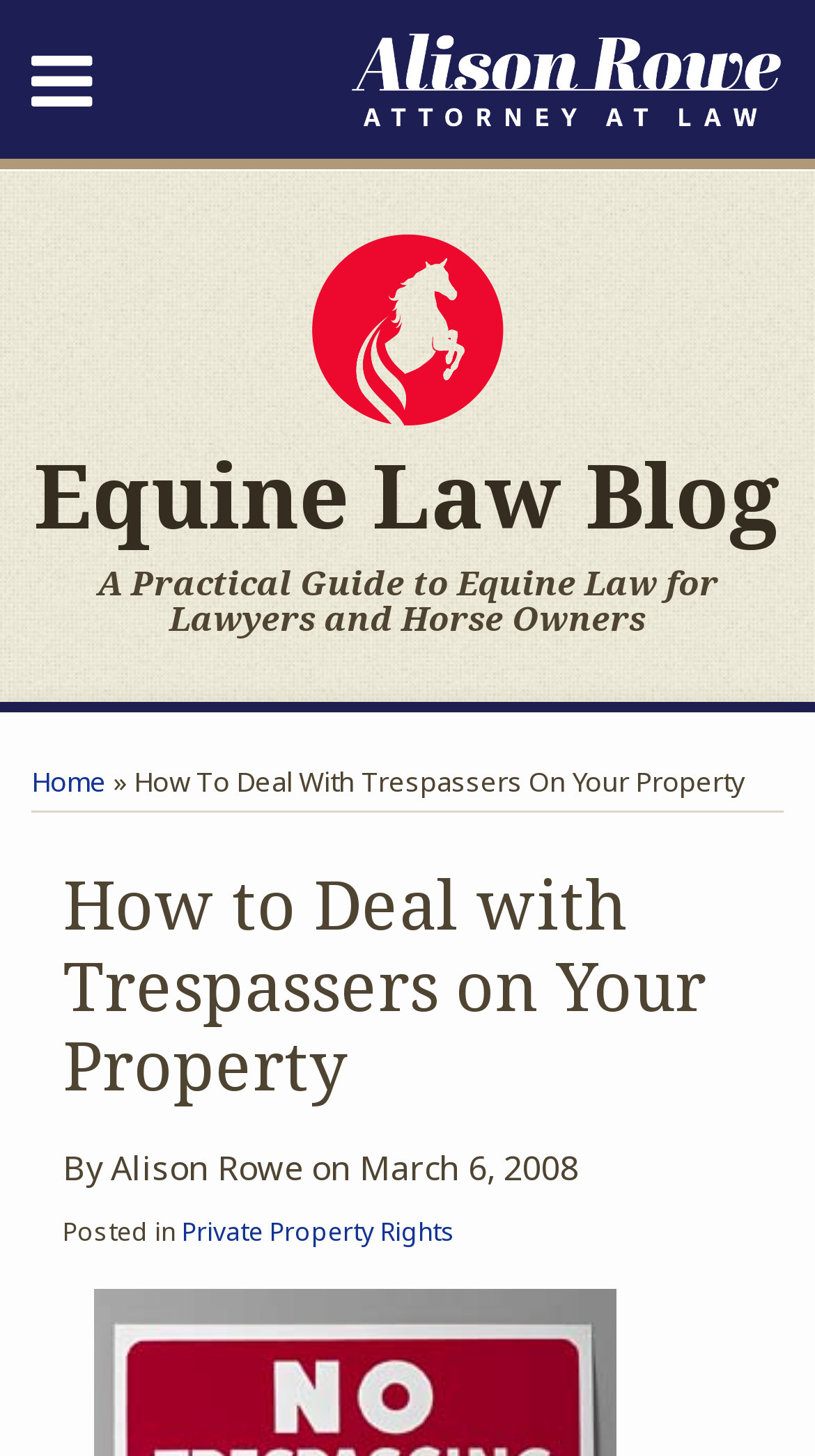Please identify the bounding box coordinates of the clickable area that will fulfill the following instruction: "Read more at WTVM". The coordinates should be in the format of four float numbers between 0 and 1, i.e., [left, top, right, bottom].

None